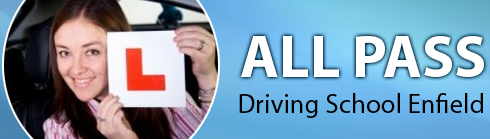Respond concisely with one word or phrase to the following query:
What is the name of the driving school?

ALL PASS Driving School Enfield